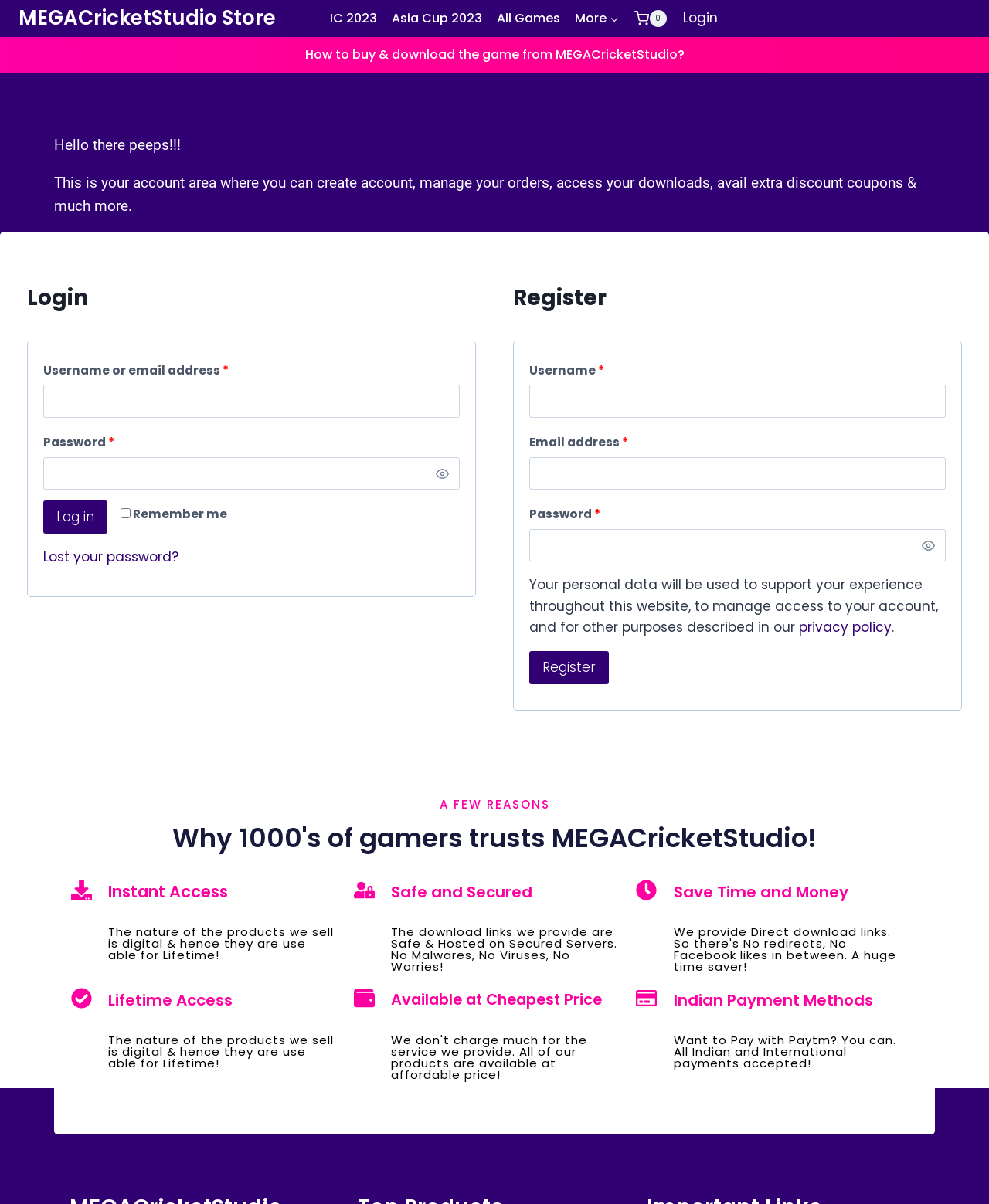What is the purpose of this account area?
Please provide a comprehensive answer to the question based on the webpage screenshot.

Based on the webpage content, this account area allows users to create an account, manage their orders, access their downloads, avail extra discount coupons, and more.